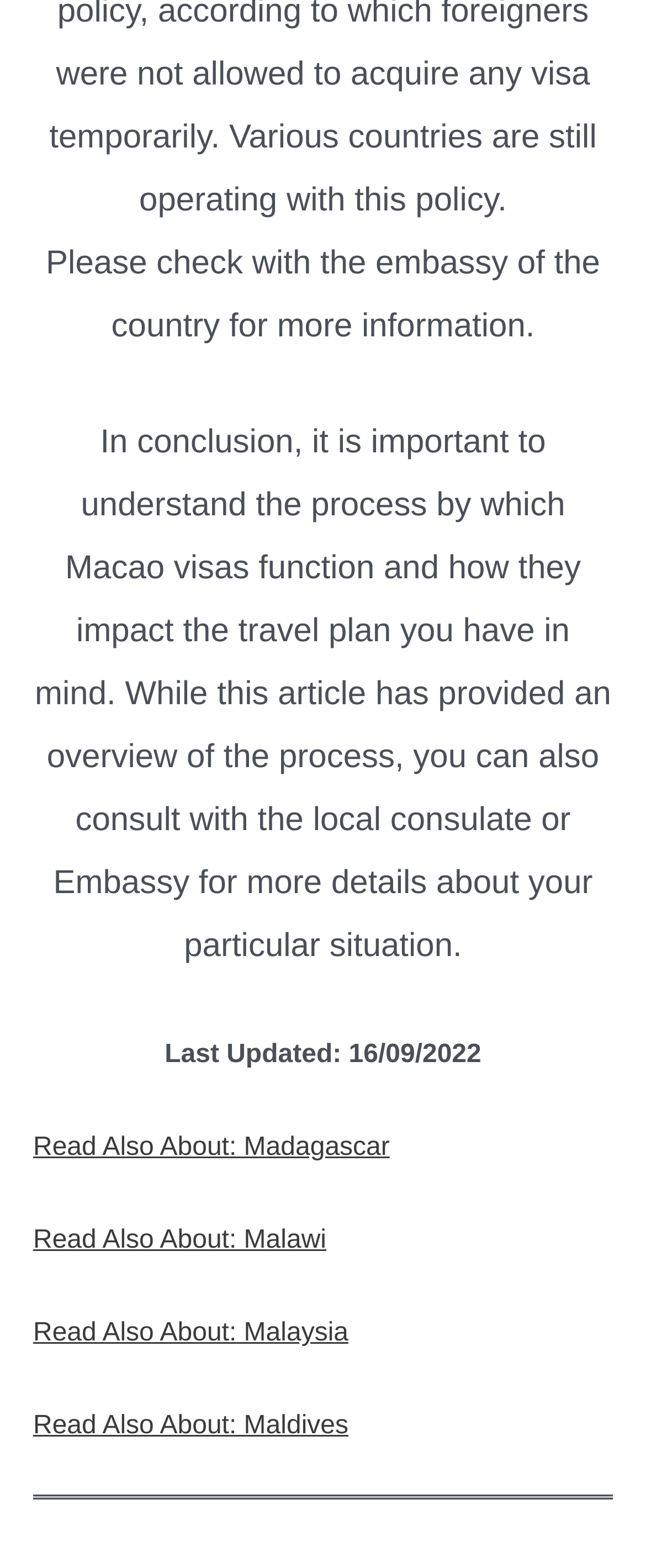Reply to the question with a single word or phrase:
What is the topic of the article?

Macao visas